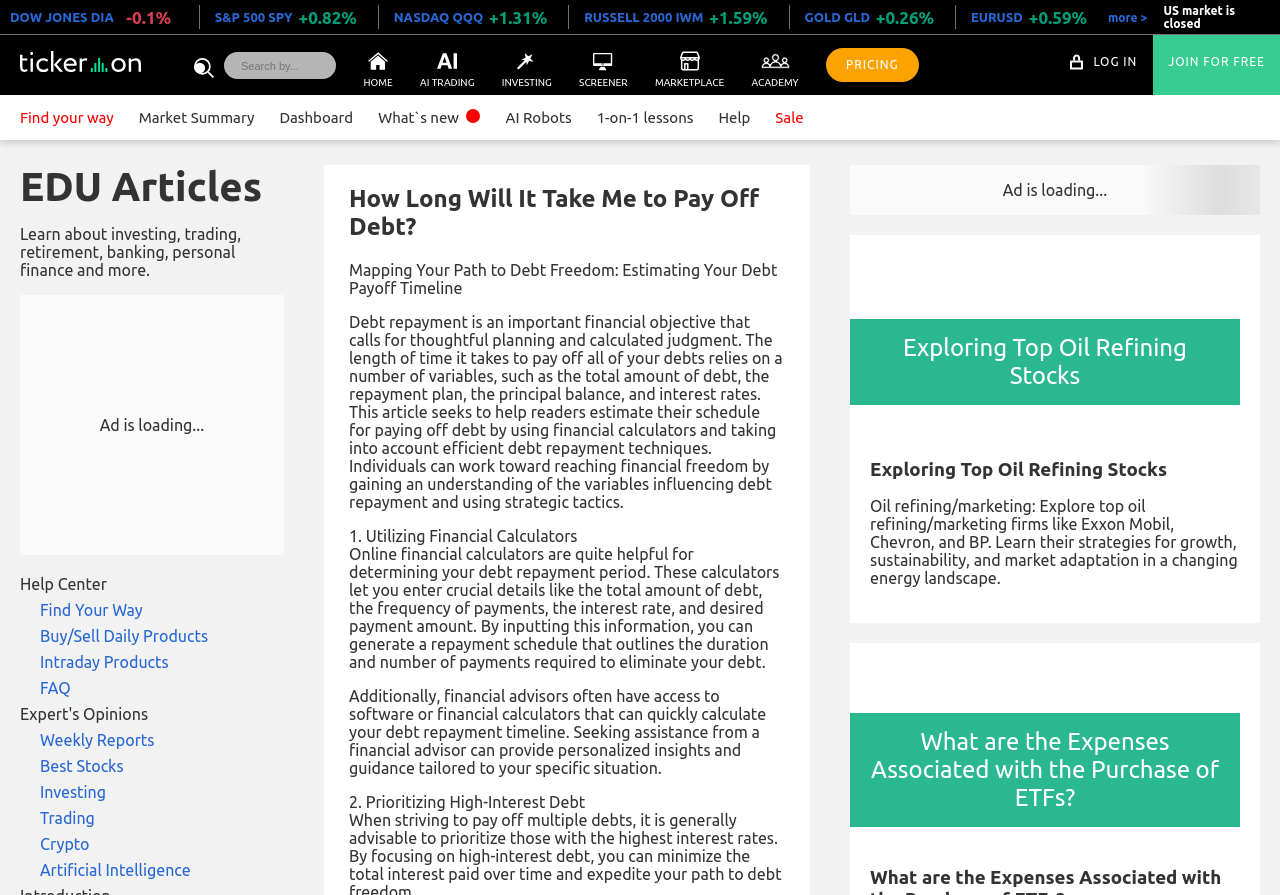Please provide a comprehensive answer to the question based on the screenshot: What is the purpose of prioritizing high-interest debt?

I found this answer by reading the article on the webpage, which mentions prioritizing high-interest debt as a strategy for efficient debt repayment. This information is located in the section '2. Prioritizing High-Interest Debt'.